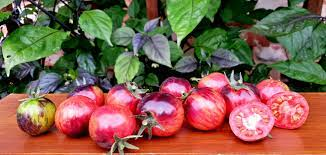What is the shape of the Black Cherry Tomatoes?
Please answer the question with a detailed and comprehensive explanation.

The caption describes the Black Cherry Tomatoes as having a round shape, which is similar to traditional cherry tomatoes, indicating that they have a spherical or circular shape.